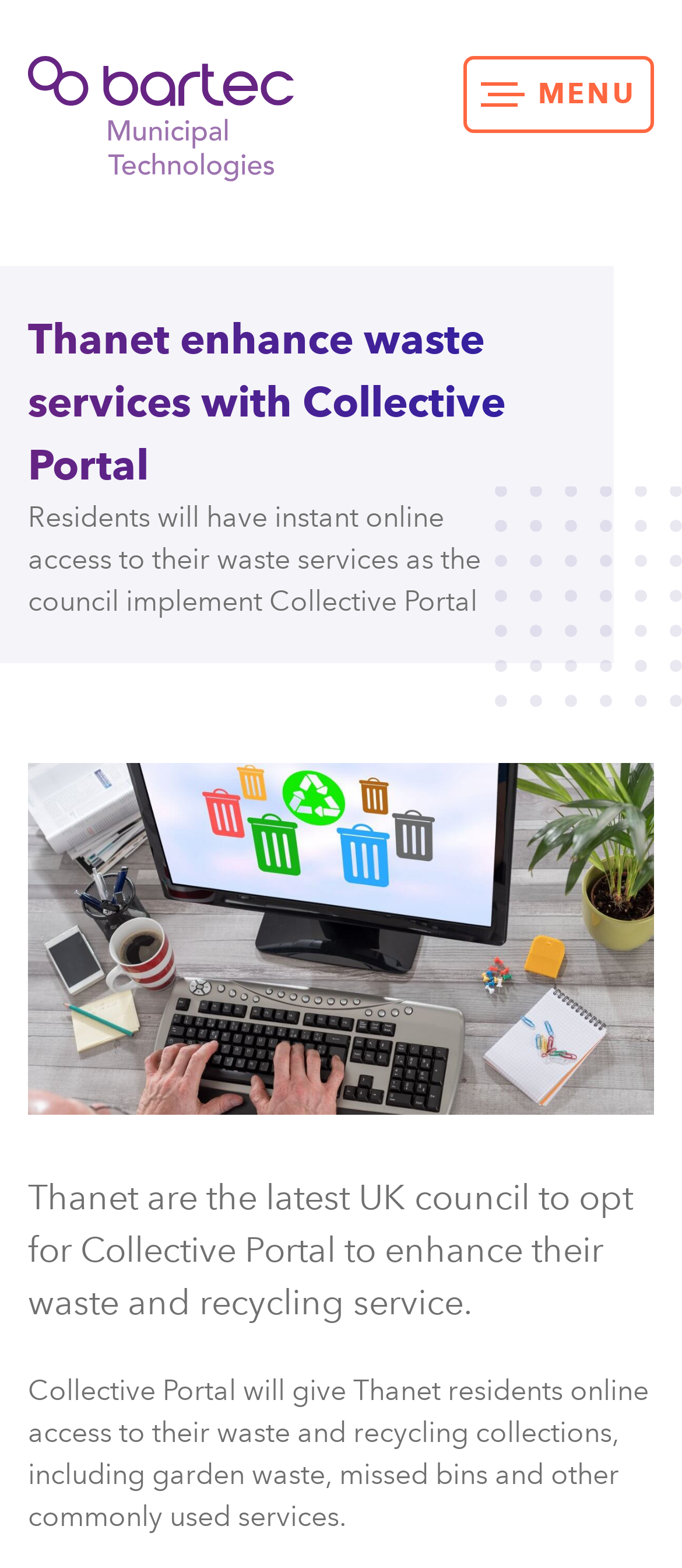Given the element description "parent_node: MENU", identify the bounding box of the corresponding UI element.

[0.041, 0.036, 0.431, 0.116]